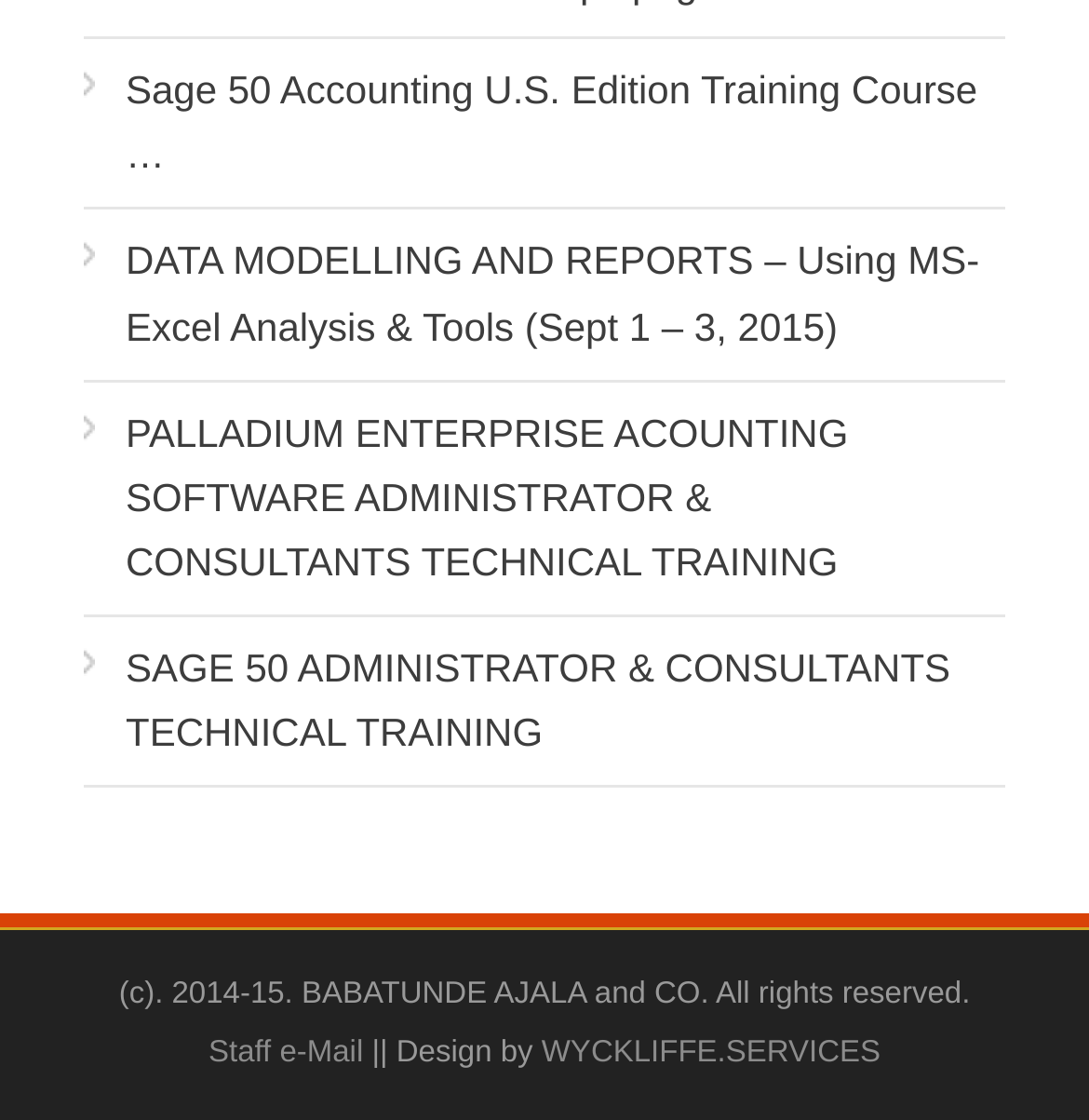Give a one-word or one-phrase response to the question: 
What is the name of the company that owns the website?

BABATUNDE AJALA and CO.